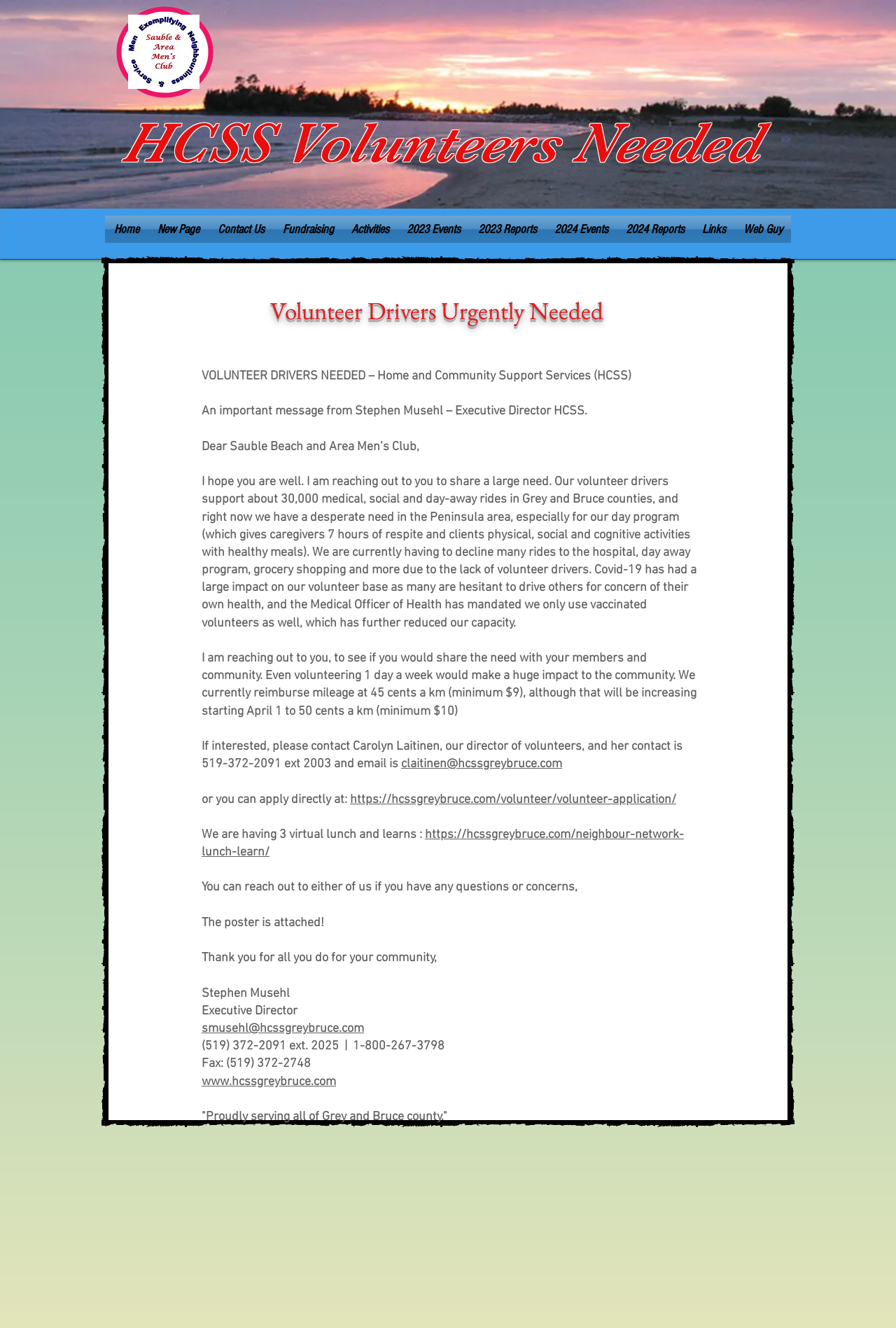Extract the bounding box coordinates of the UI element described by: "Web Guy". The coordinates should include four float numbers ranging from 0 to 1, e.g., [left, top, right, bottom].

[0.82, 0.162, 0.883, 0.183]